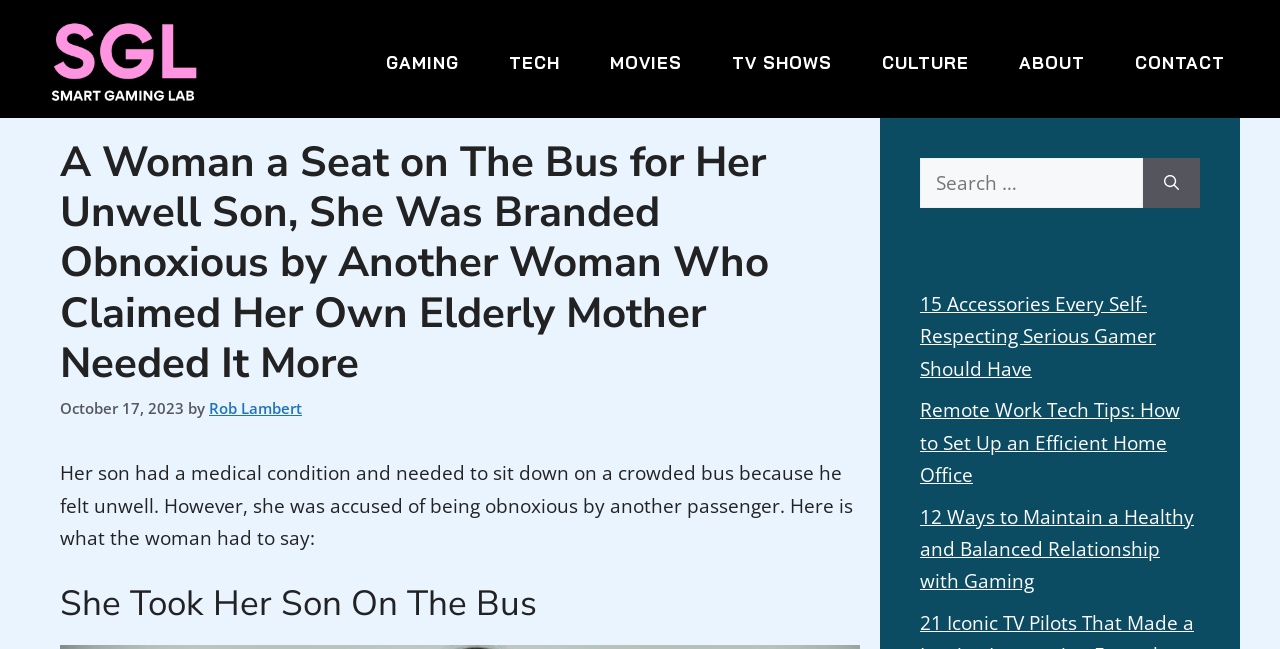Using the image as a reference, answer the following question in as much detail as possible:
How many recommended articles are shown?

There are 3 recommended articles shown in the complementary section, which are '15 Accessories Every Self-Respecting Serious Gamer Should Have', 'Remote Work Tech Tips: How to Set Up an Efficient Home Office', and '12 Ways to Maintain a Healthy and Balanced Relationship with Gaming'.